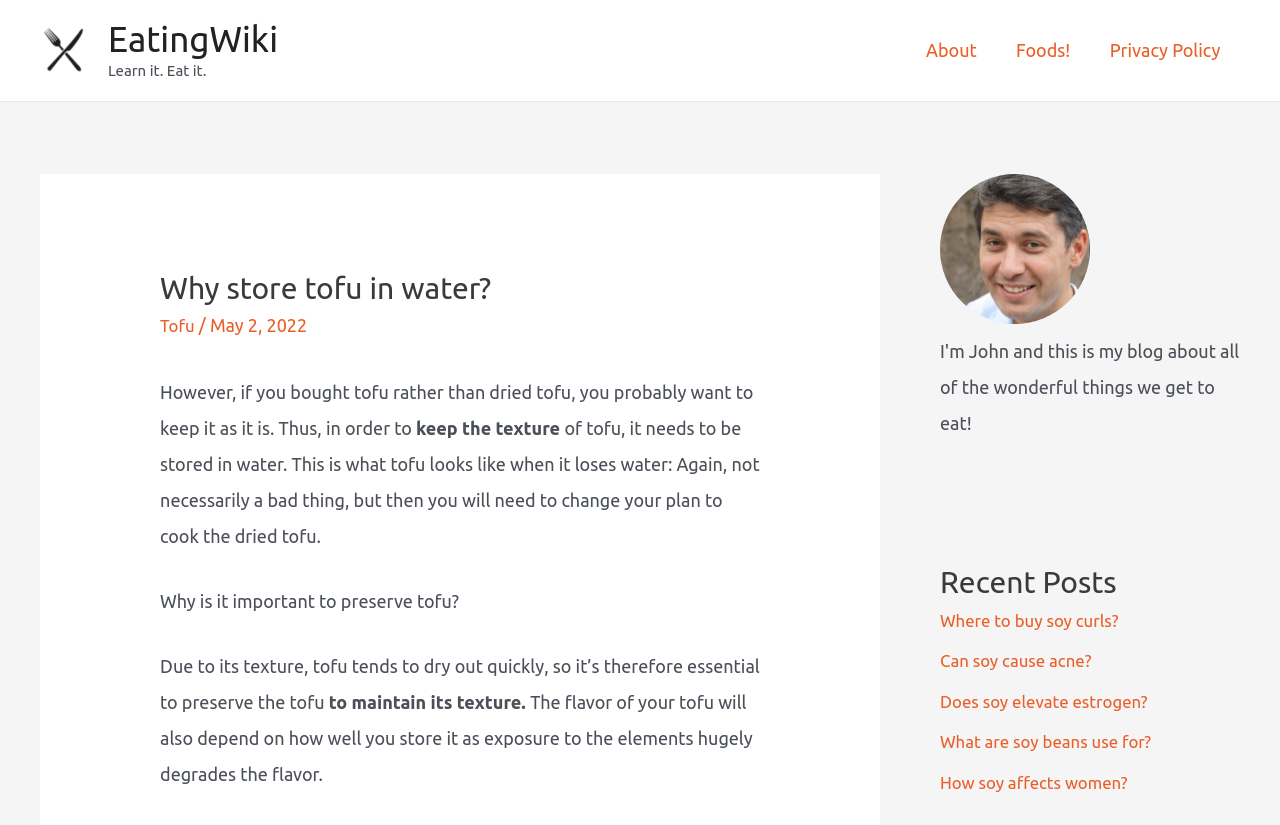Extract the text of the main heading from the webpage.

Why store tofu in water?